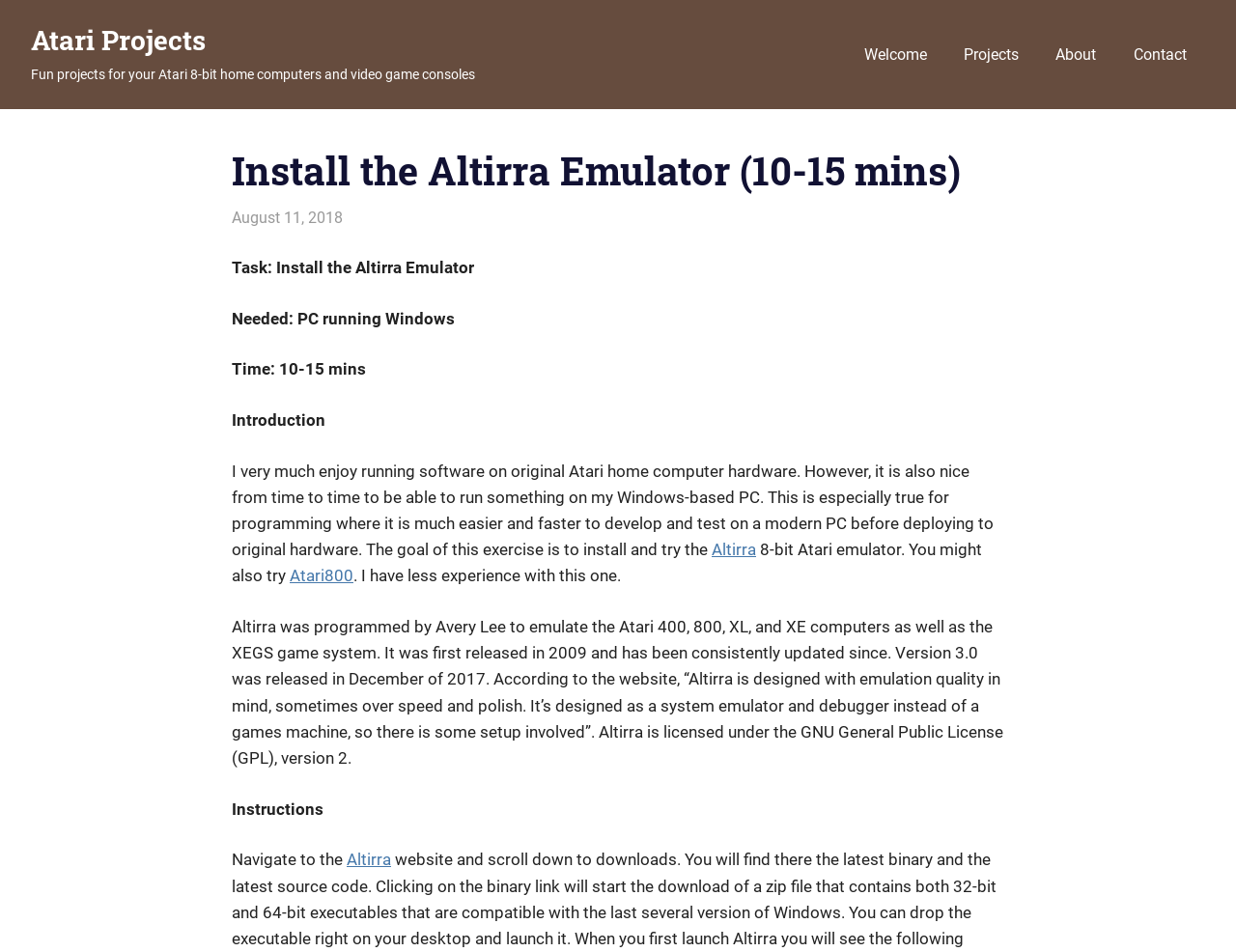Show the bounding box coordinates for the element that needs to be clicked to execute the following instruction: "Navigate to the 'Welcome' page". Provide the coordinates in the form of four float numbers between 0 and 1, i.e., [left, top, right, bottom].

[0.684, 0.032, 0.765, 0.082]